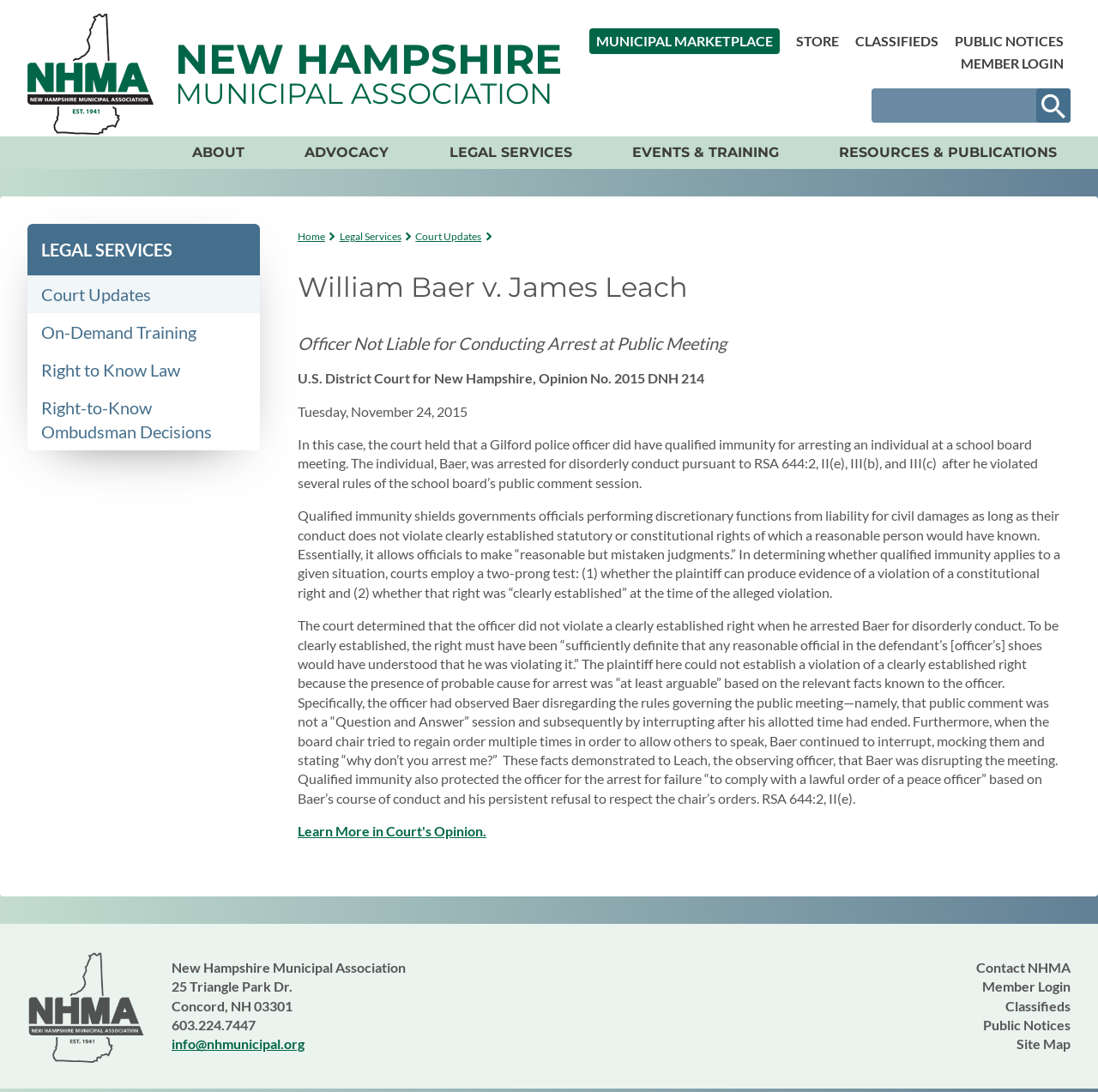Please provide a comprehensive answer to the question below using the information from the image: What is the location of the New Hampshire Municipal Association?

I found the answer by looking at the footer section of the webpage, where the address of the New Hampshire Municipal Association is listed.